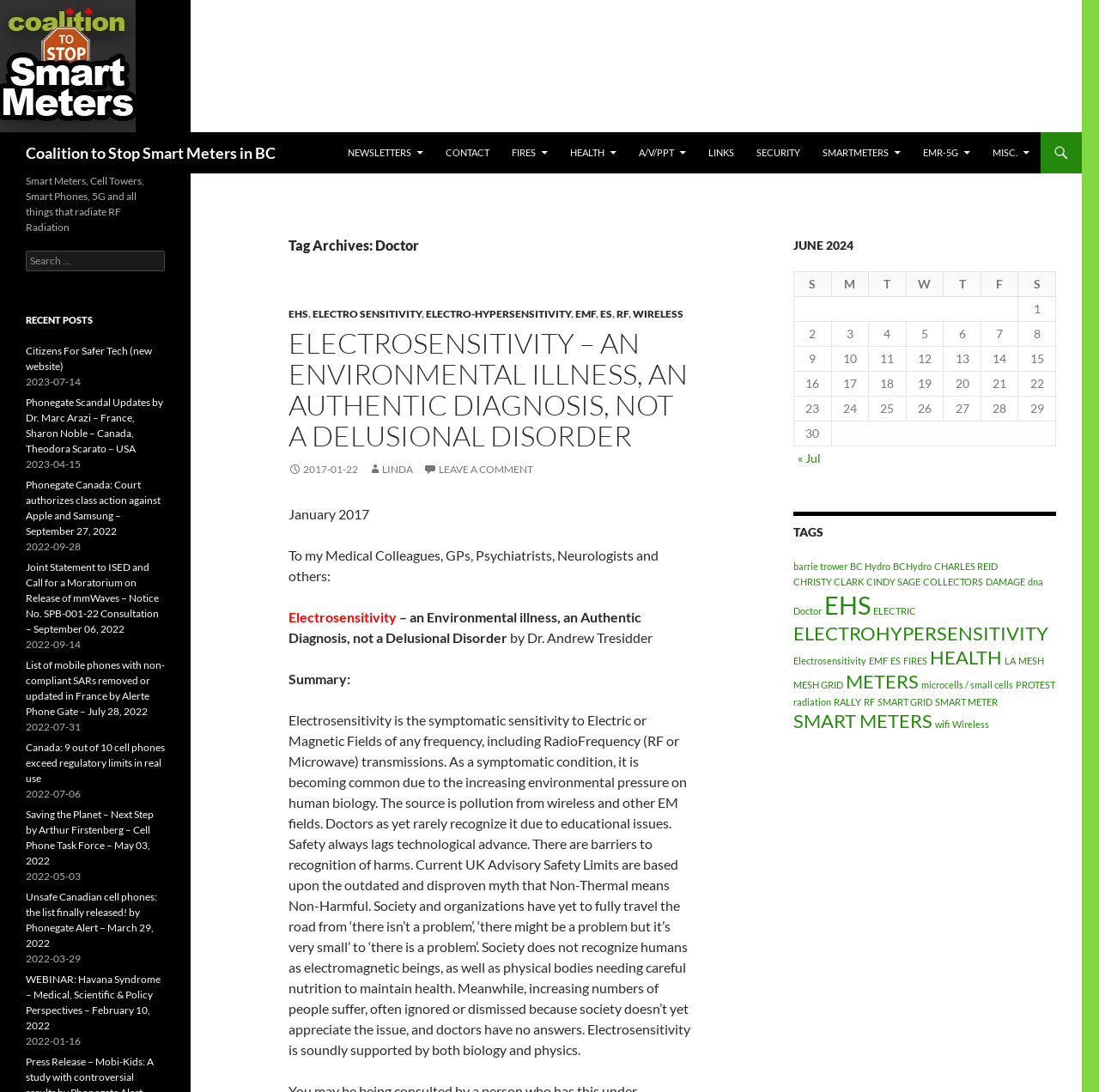Reply to the question with a single word or phrase:
What is the title of the webpage?

Doctor | Coalition to Stop Smart Meters in BC